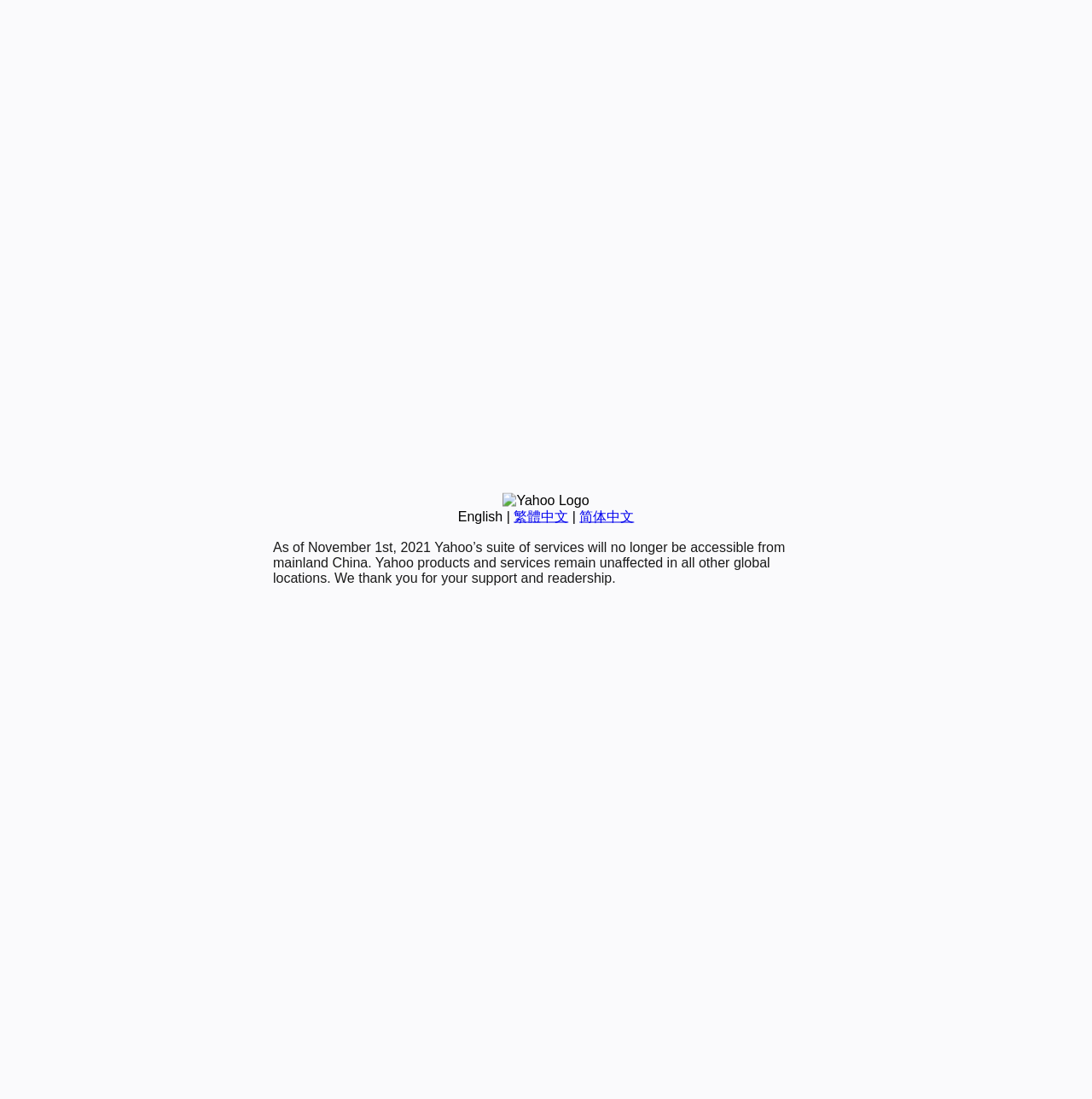Identify the bounding box coordinates for the UI element that matches this description: "English".

[0.419, 0.463, 0.46, 0.476]